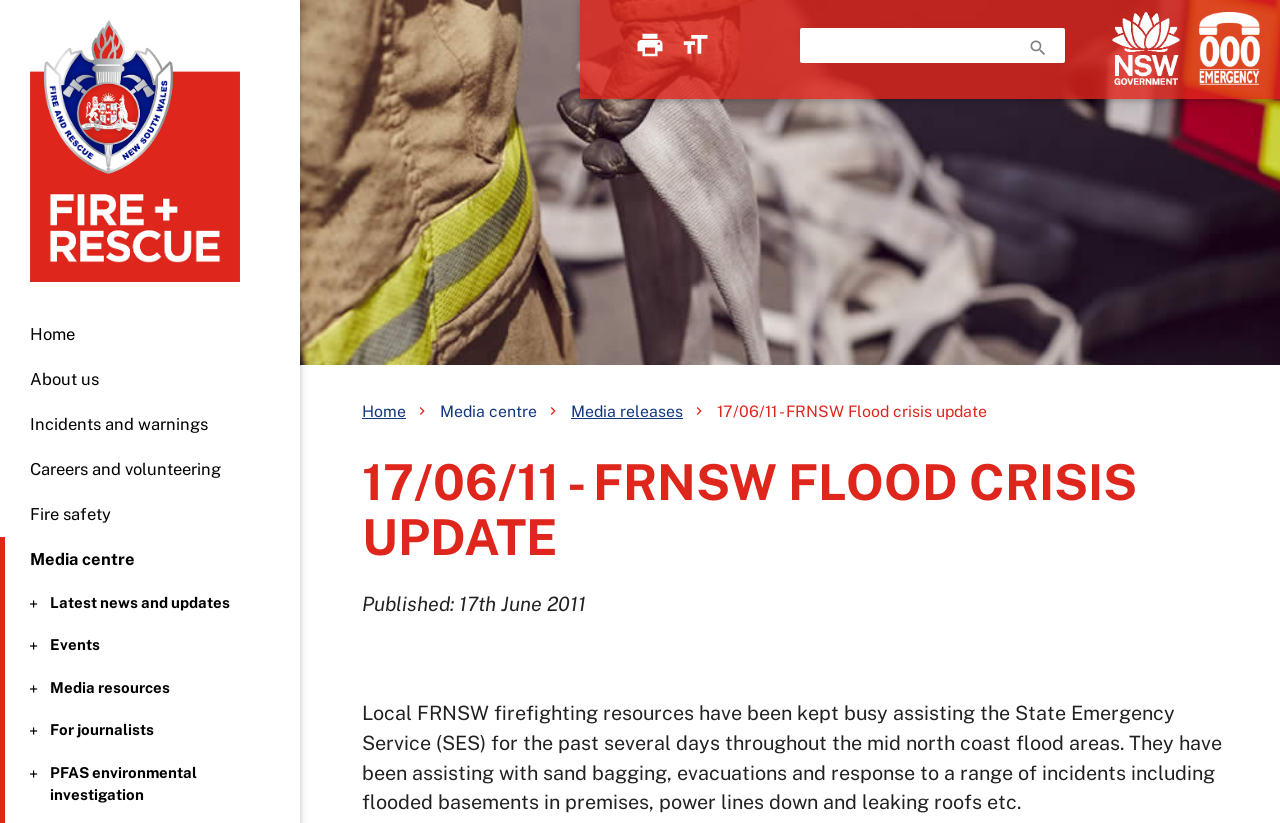What type of incidents are mentioned in the flood crisis update?
Please provide a single word or phrase as your answer based on the screenshot.

Flooded basements, power lines down, leaking roofs